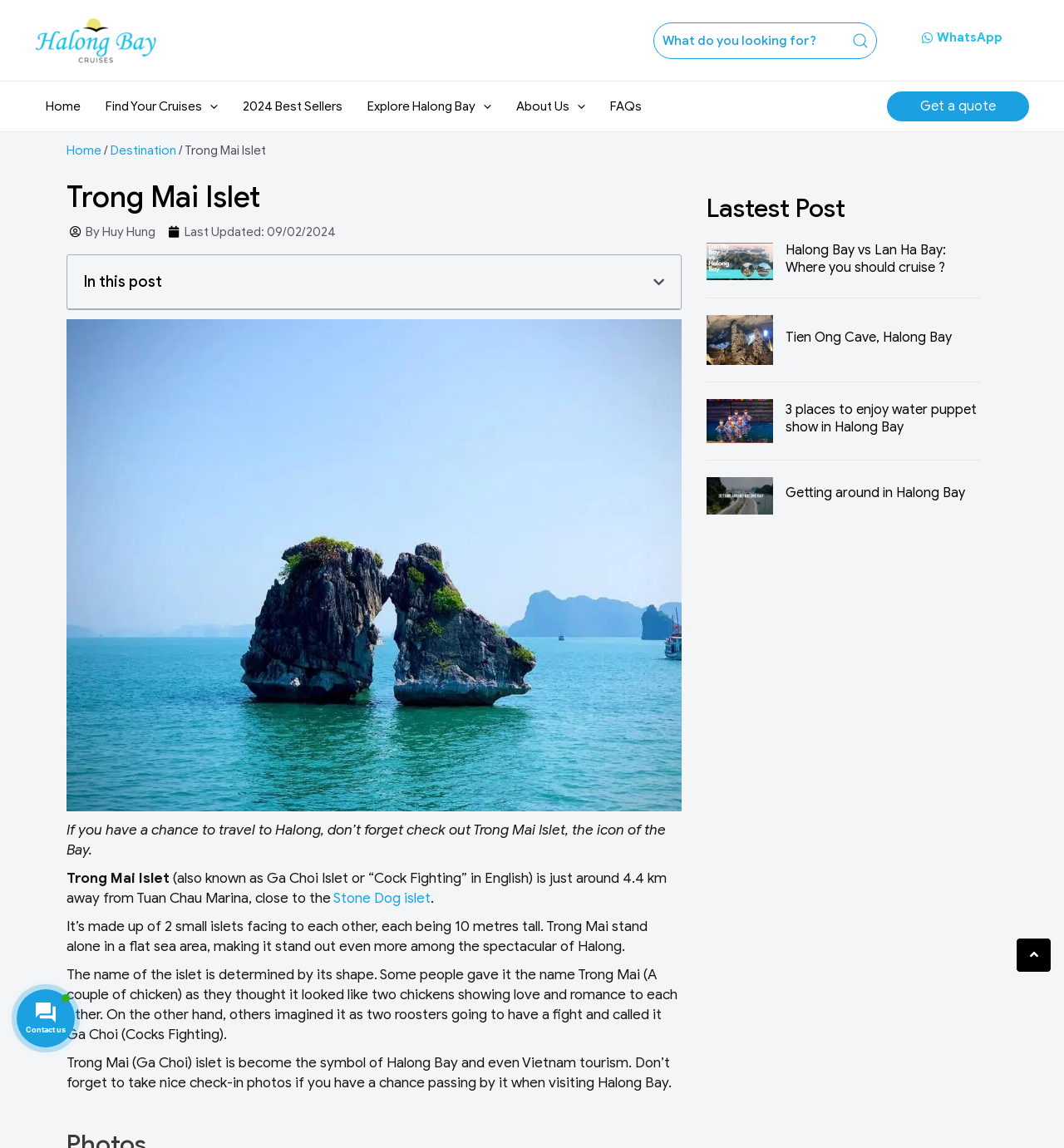Find the bounding box coordinates for the area that should be clicked to accomplish the instruction: "View Trong Mai Islet image".

[0.062, 0.278, 0.641, 0.707]